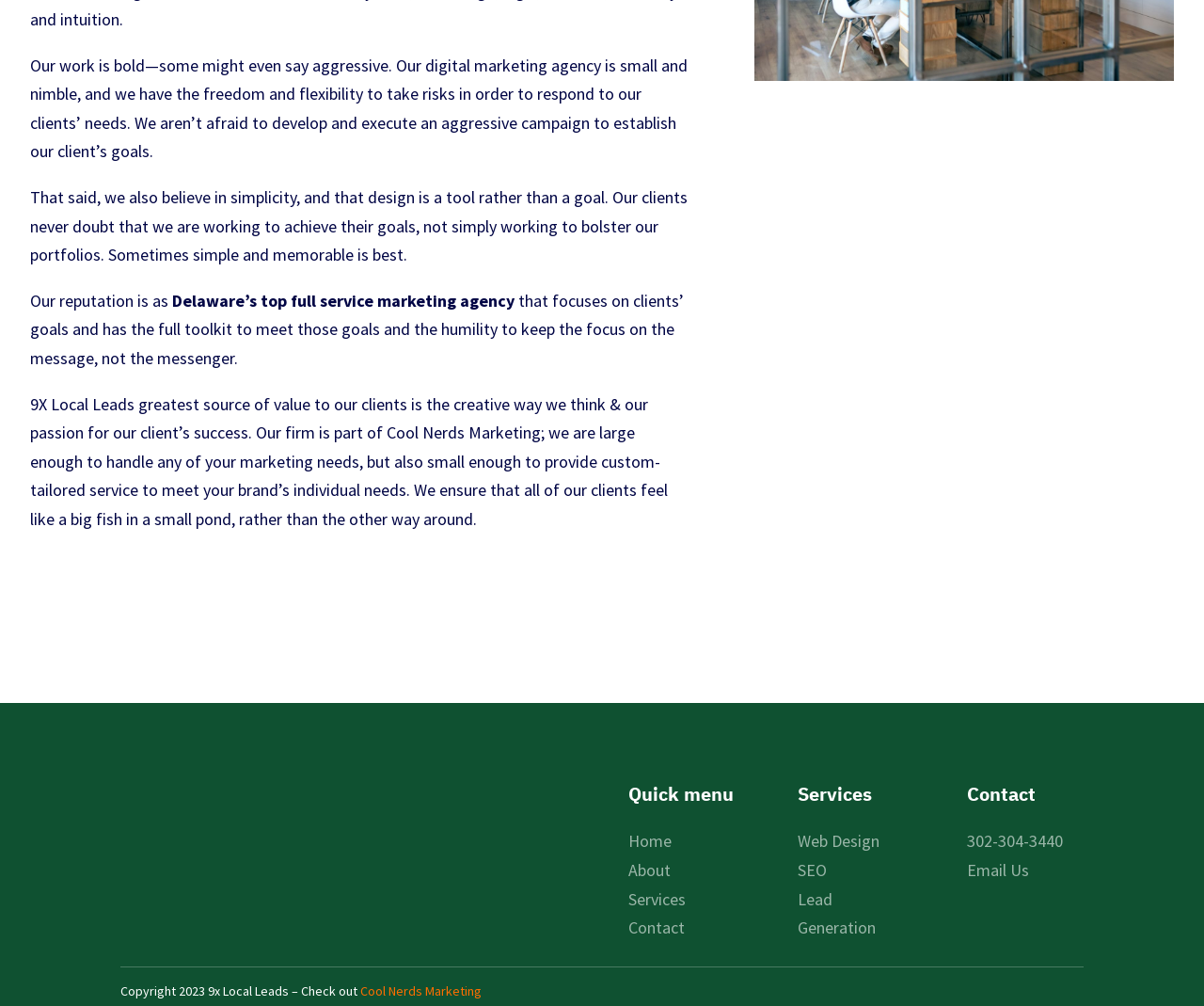What is the name of the marketing agency? Based on the screenshot, please respond with a single word or phrase.

9X Local Leads